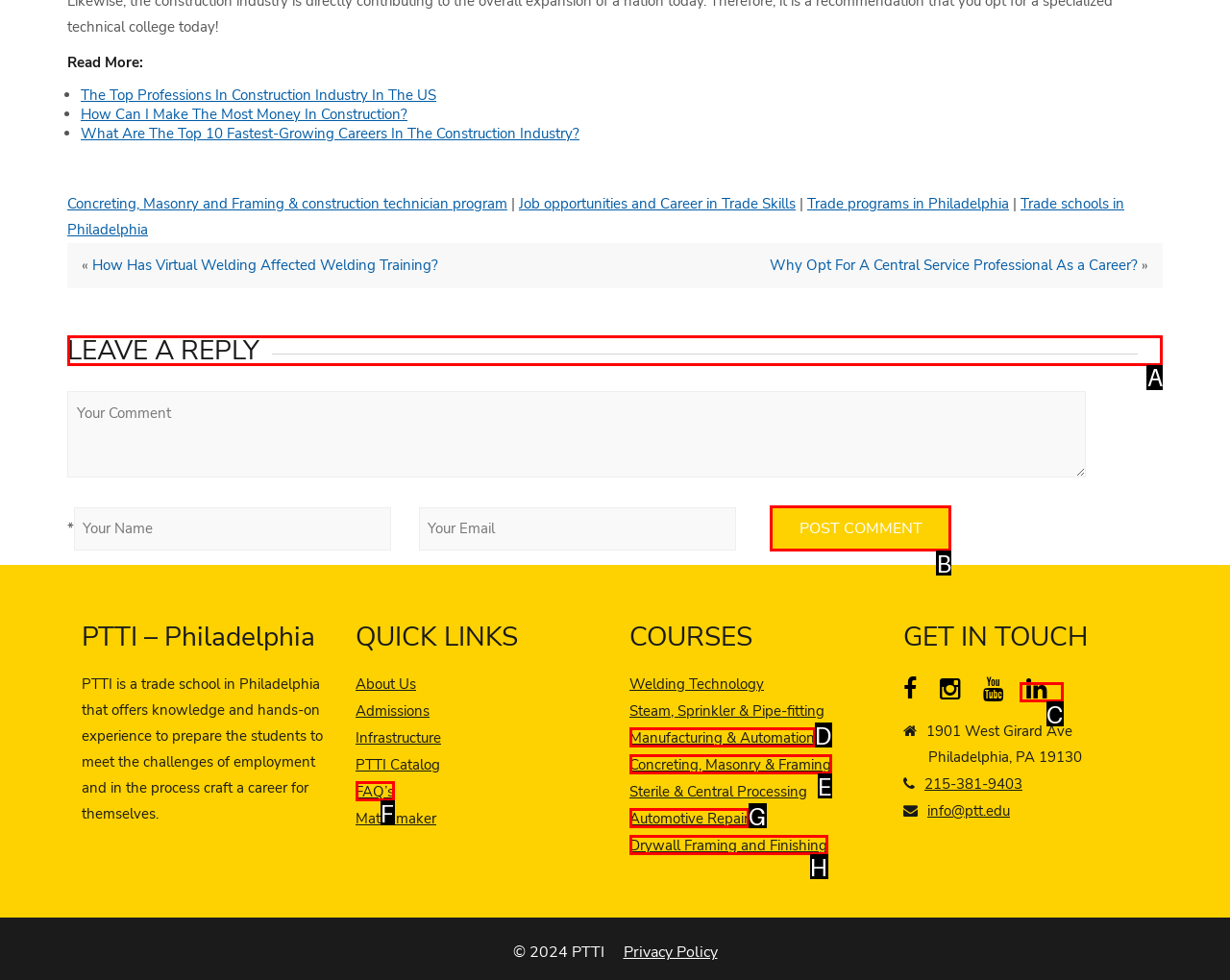Specify the letter of the UI element that should be clicked to achieve the following: Leave a reply
Provide the corresponding letter from the choices given.

A